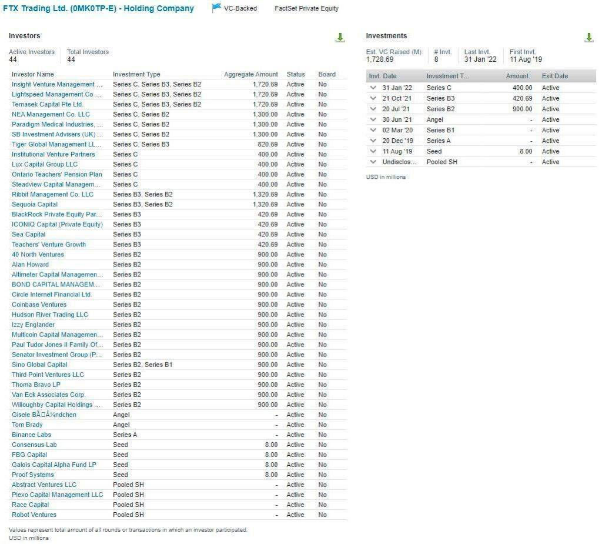What is the purpose of the structured data in the image?
Provide a detailed and extensive answer to the question.

The caption explains that the structured data aims to provide insight into the financing mechanisms of FTX Trading Ltd, which is crucial for understanding its capital structure, particularly in the context of its reported financial challenges.